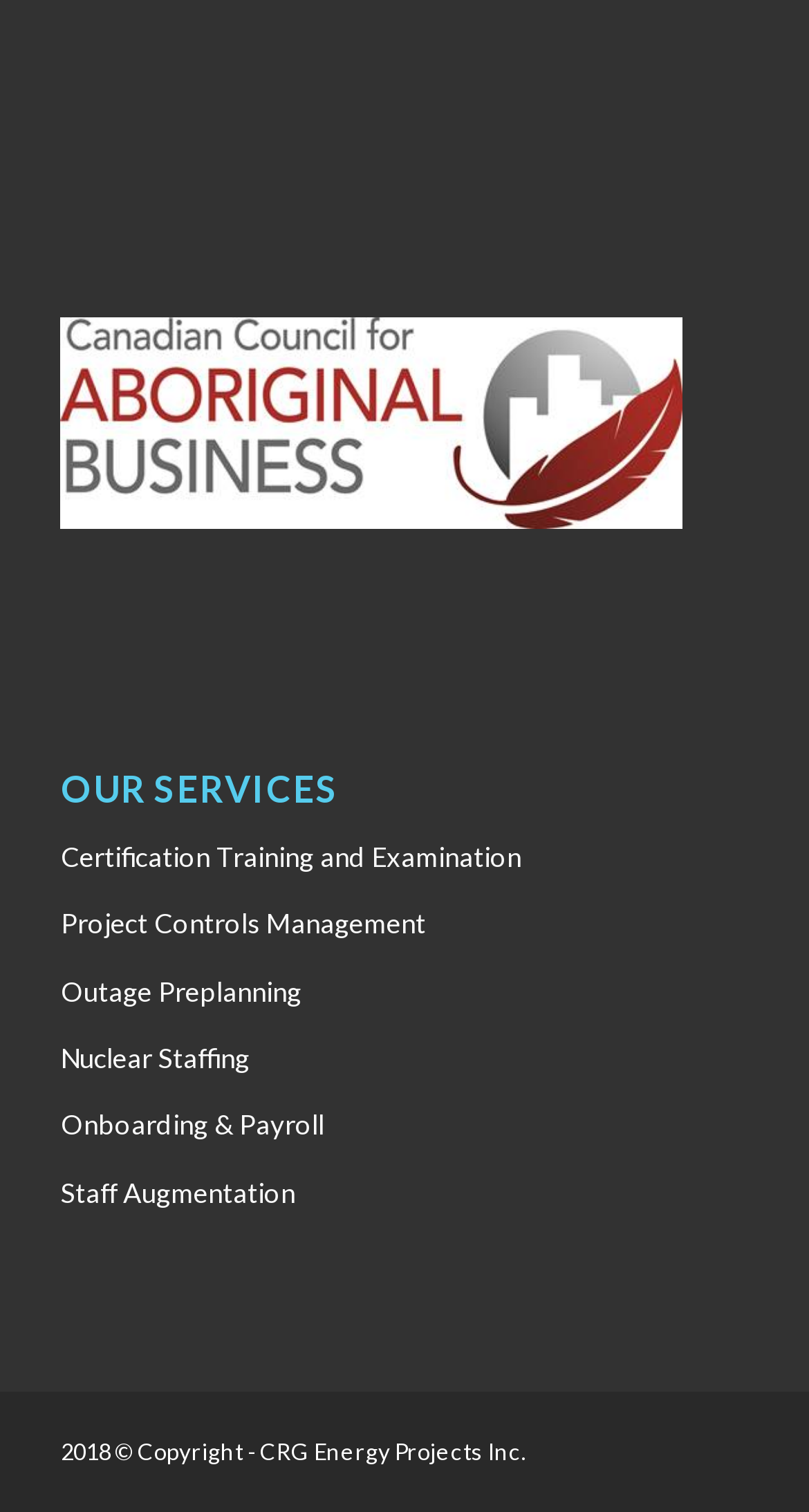How many main sections are there on the webpage?
From the screenshot, supply a one-word or short-phrase answer.

2